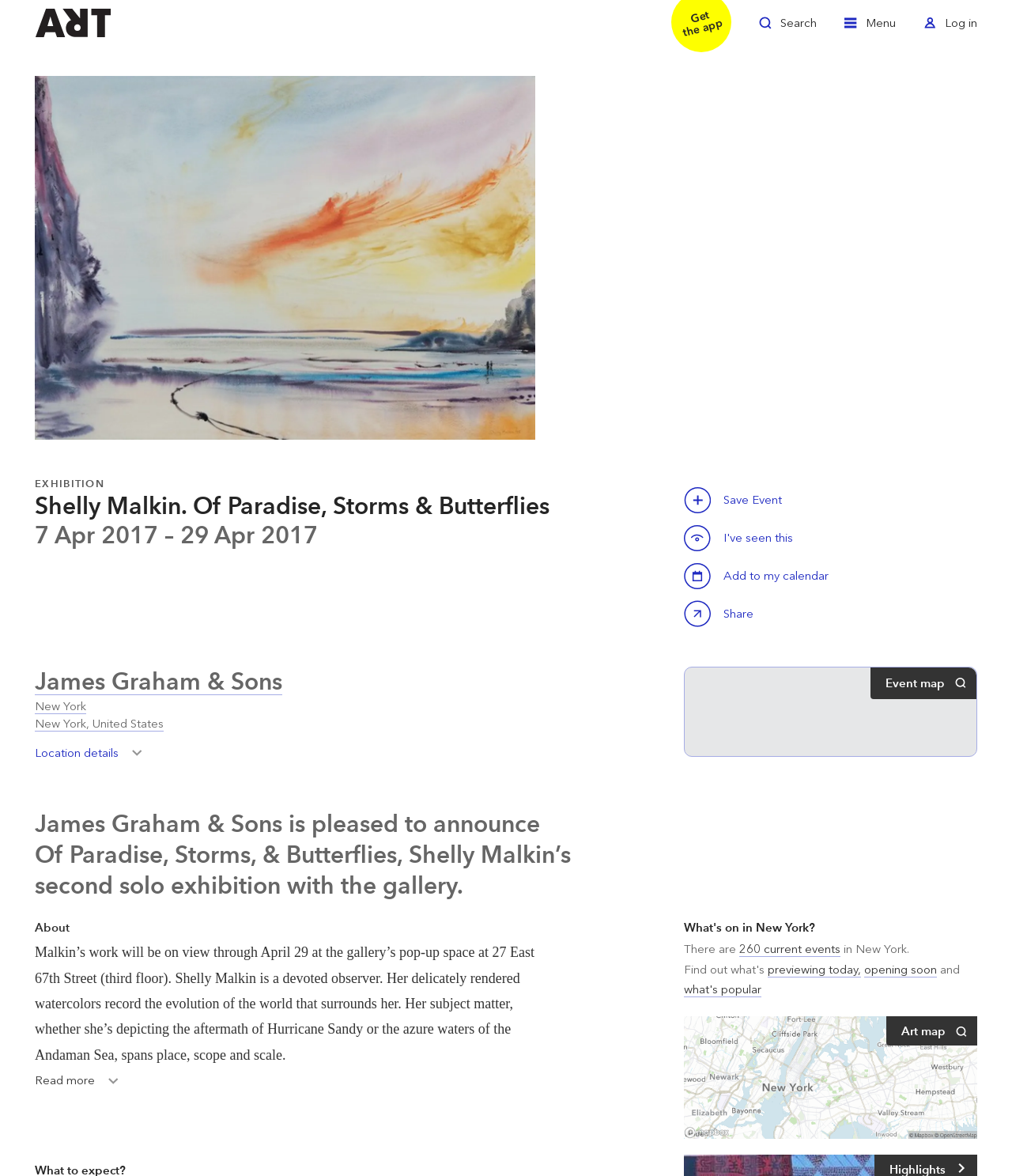Extract the main title from the webpage and generate its text.

Shelly Malkin. Of Paradise, Storms & Butterflies